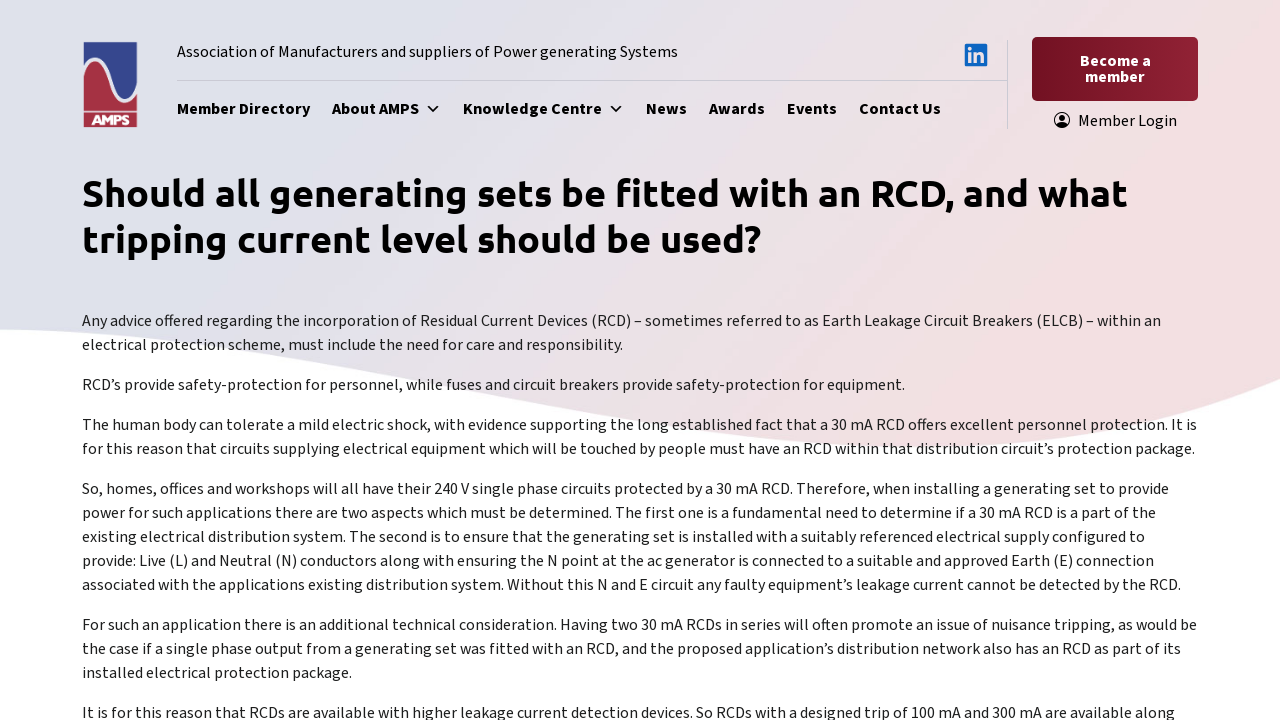Identify the bounding box coordinates for the element you need to click to achieve the following task: "Click on the AMPS link". The coordinates must be four float values ranging from 0 to 1, formatted as [left, top, right, bottom].

[0.064, 0.101, 0.108, 0.131]